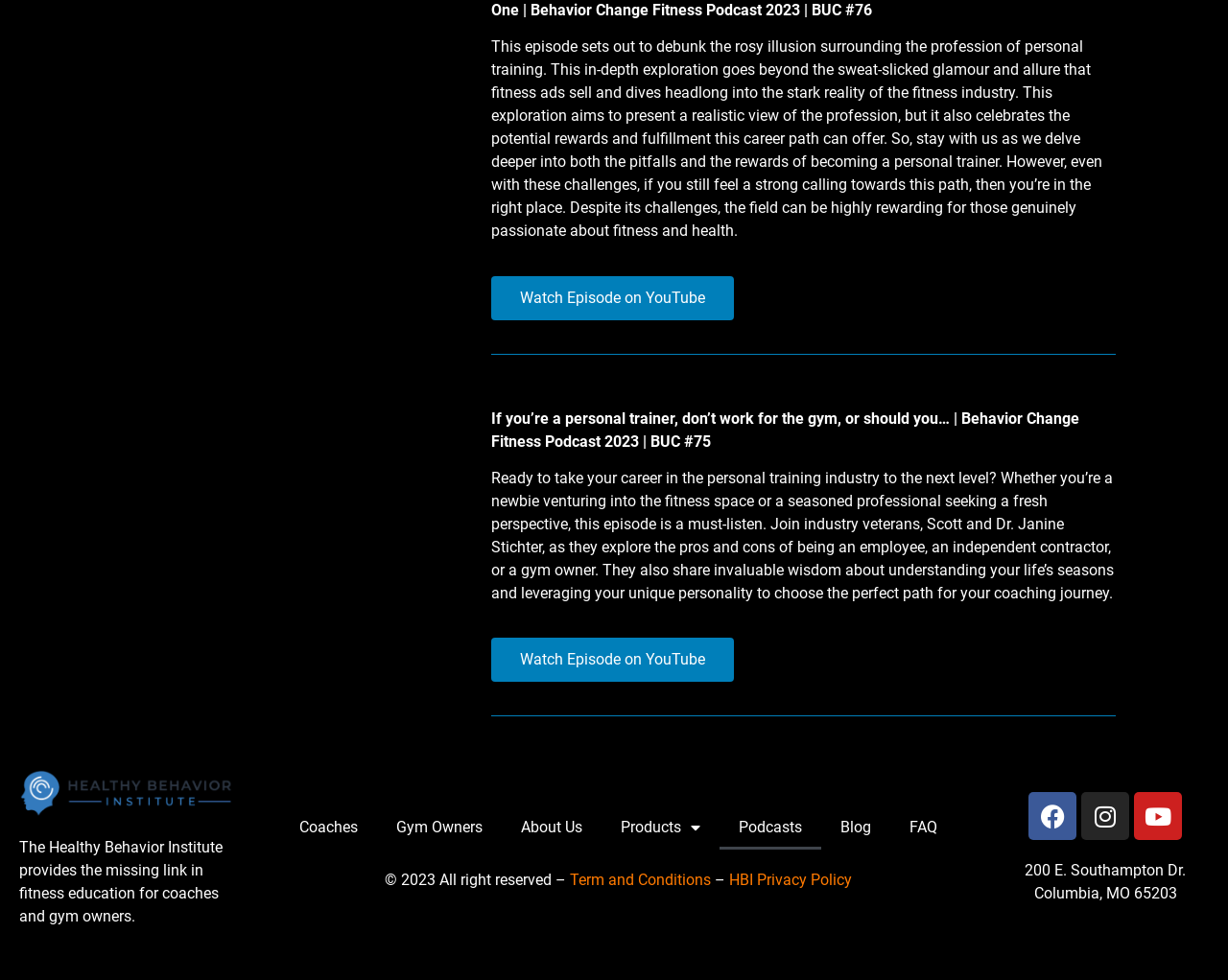Find and indicate the bounding box coordinates of the region you should select to follow the given instruction: "Read the blog".

[0.669, 0.822, 0.725, 0.867]